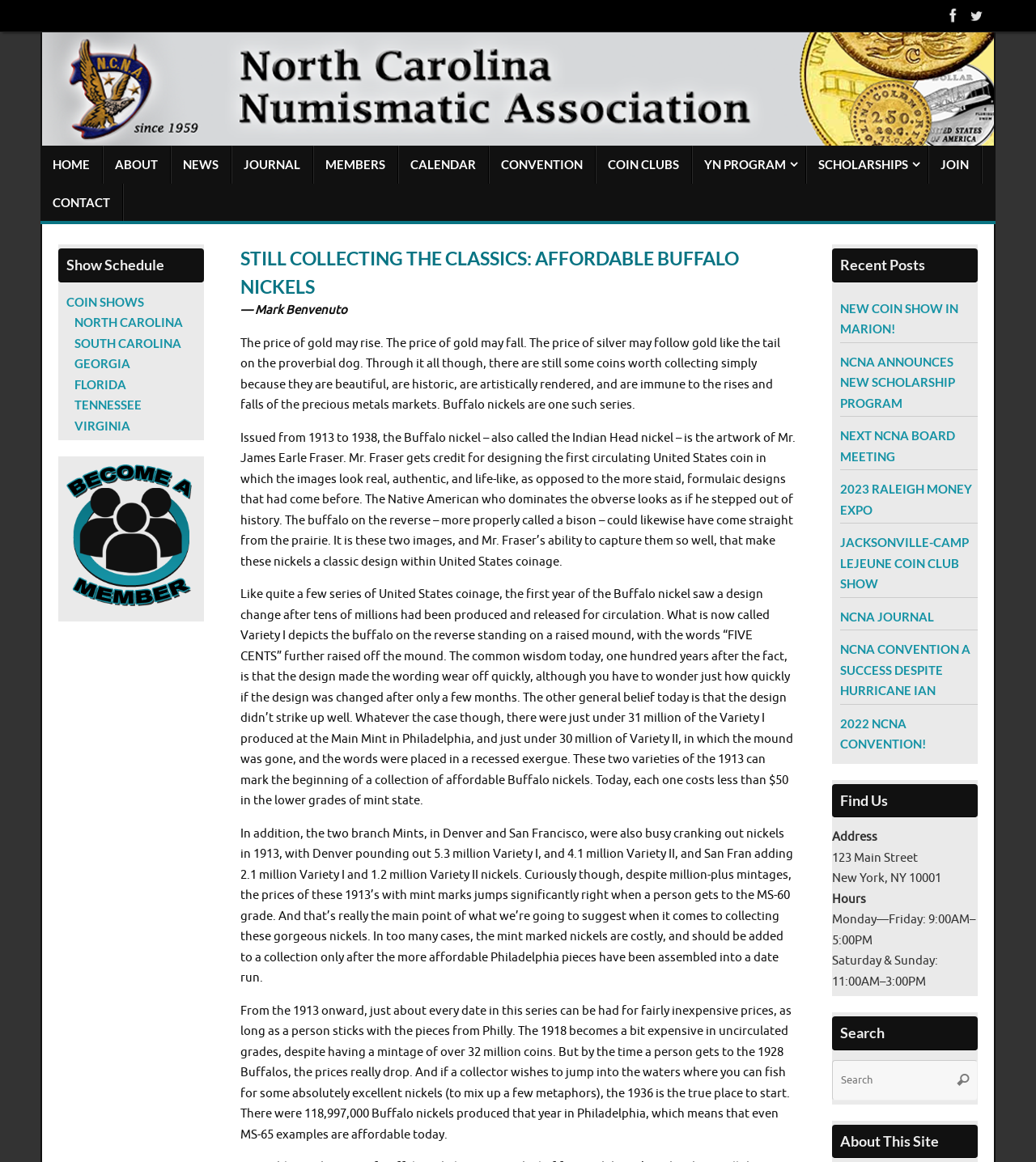Specify the bounding box coordinates of the element's area that should be clicked to execute the given instruction: "View the COIN SHOWS schedule". The coordinates should be four float numbers between 0 and 1, i.e., [left, top, right, bottom].

[0.064, 0.253, 0.139, 0.266]